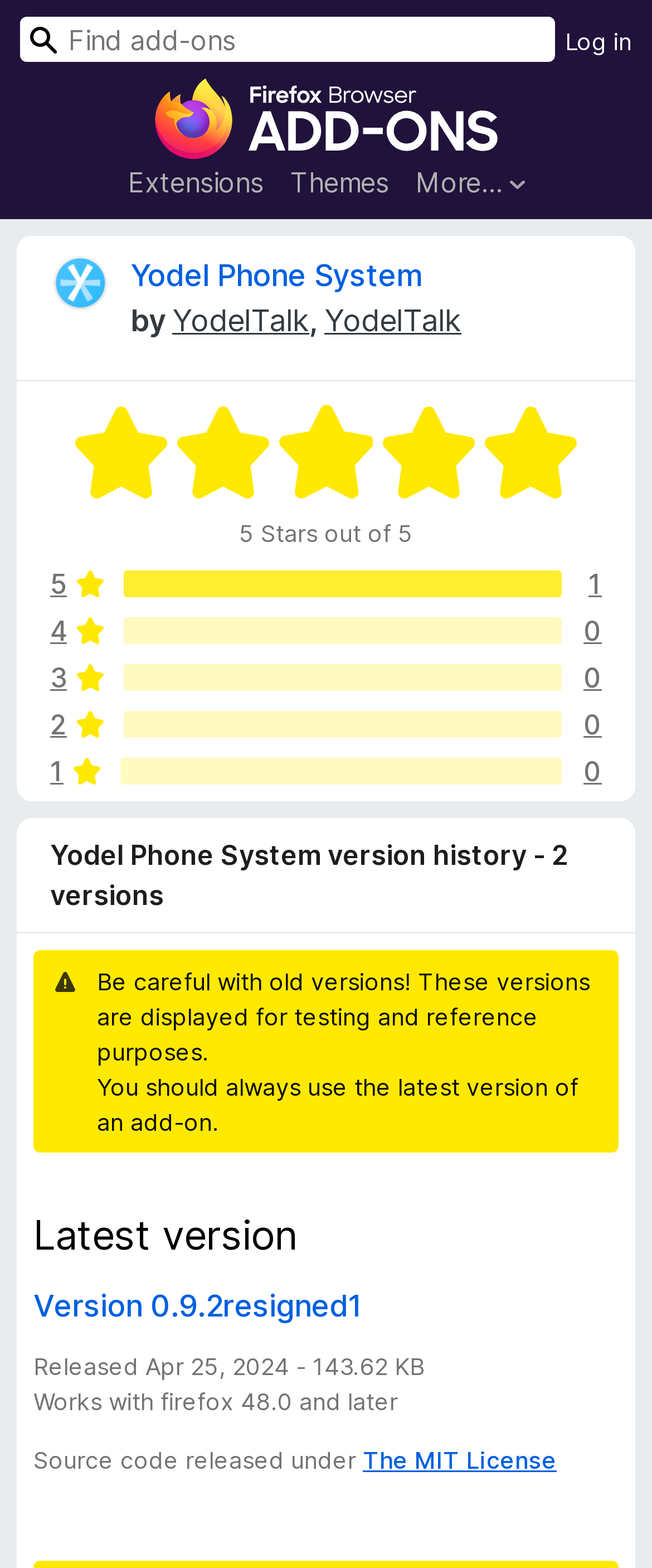Answer with a single word or phrase: 
What is the size of the latest version of Yodel Phone System?

143.62 KB